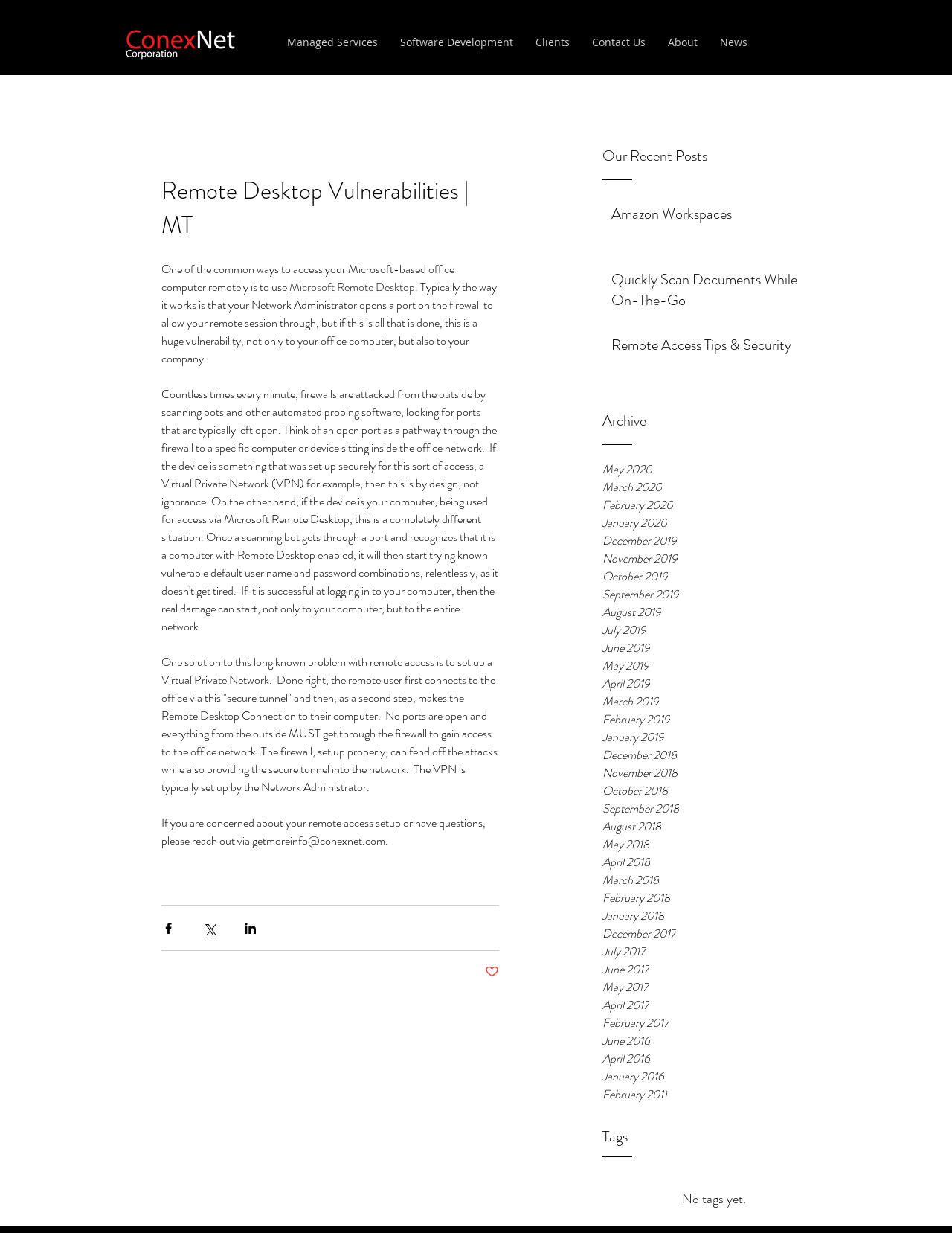What is the name of the company mentioned in the article?
Kindly offer a comprehensive and detailed response to the question.

The company name 'MT' is mentioned in the article title 'Remote Desktop Vulnerabilities | MT'.